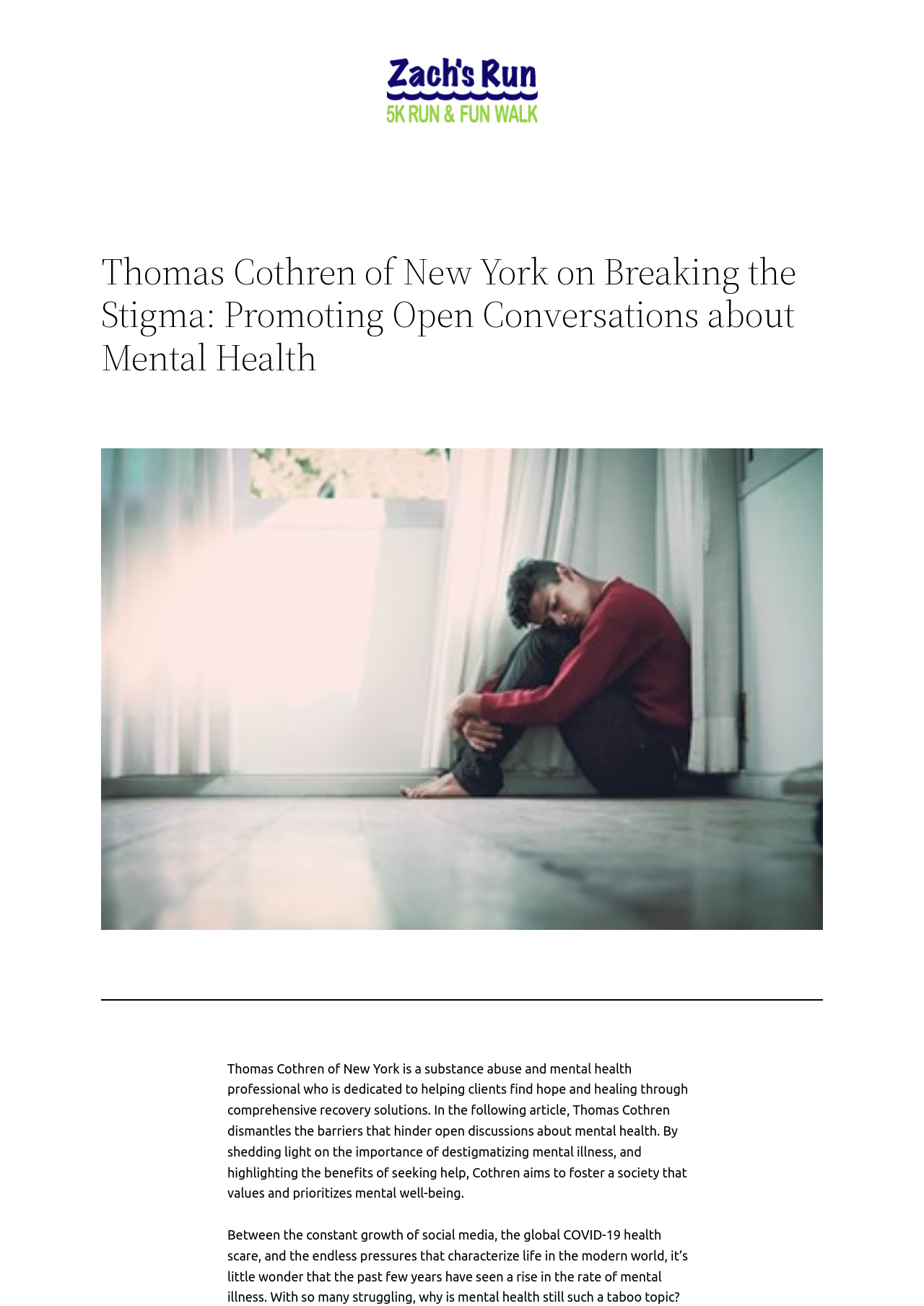What is the topic of this article?
Utilize the image to construct a detailed and well-explained answer.

The topic of this article is mental health, as it discusses the stigma surrounding mental health and the importance of promoting open conversations about it, as evident from the StaticText elements and the image of Thomas Cothren.